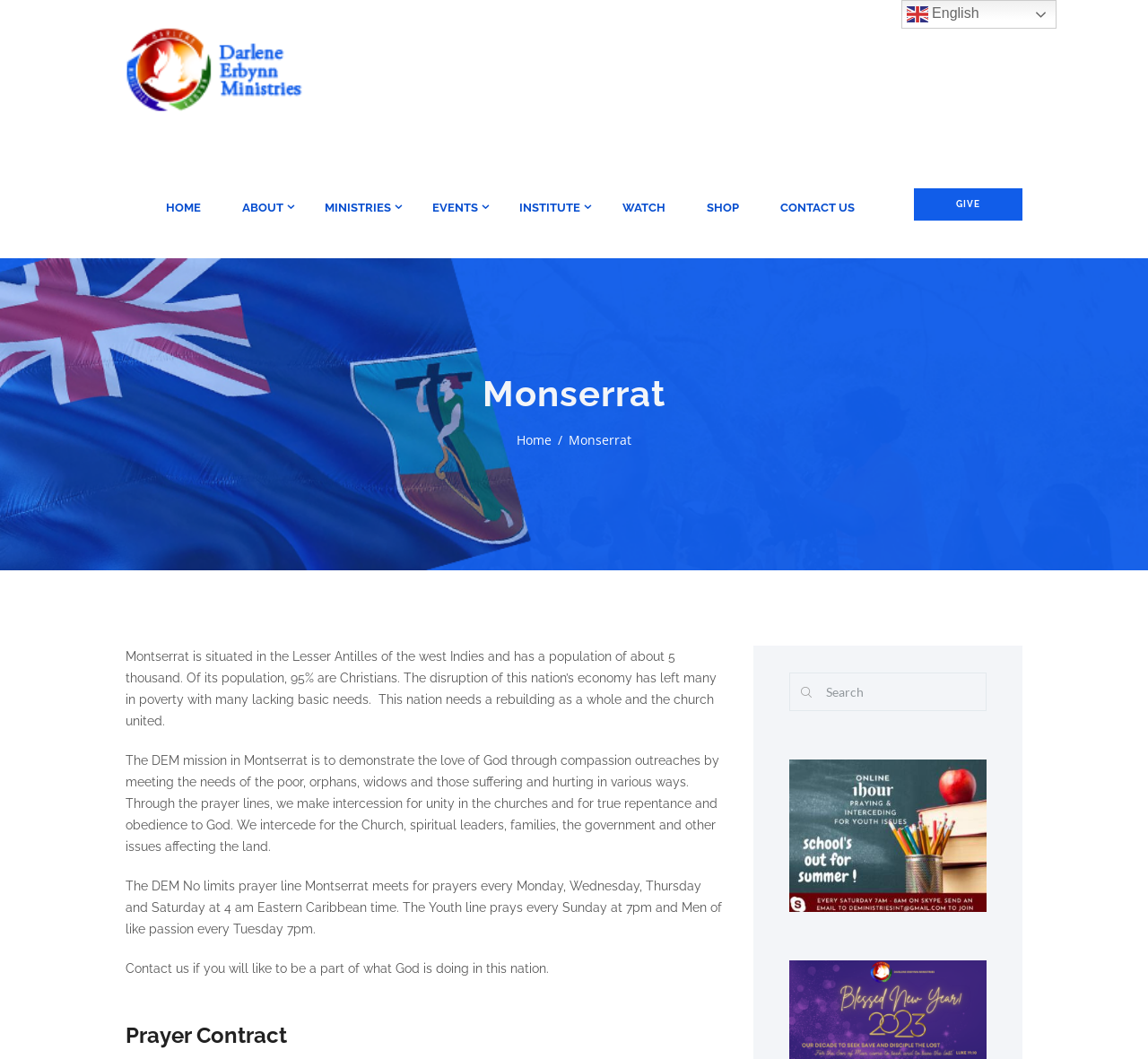What time does the DEM No limits prayer line meet on Mondays?
Please elaborate on the answer to the question with detailed information.

I found the answer by reading the text on the webpage, which mentions 'The DEM No limits prayer line Montserrat meets for prayers every Monday, Wednesday, Thursday and Saturday at 4 am Eastern Caribbean time.'